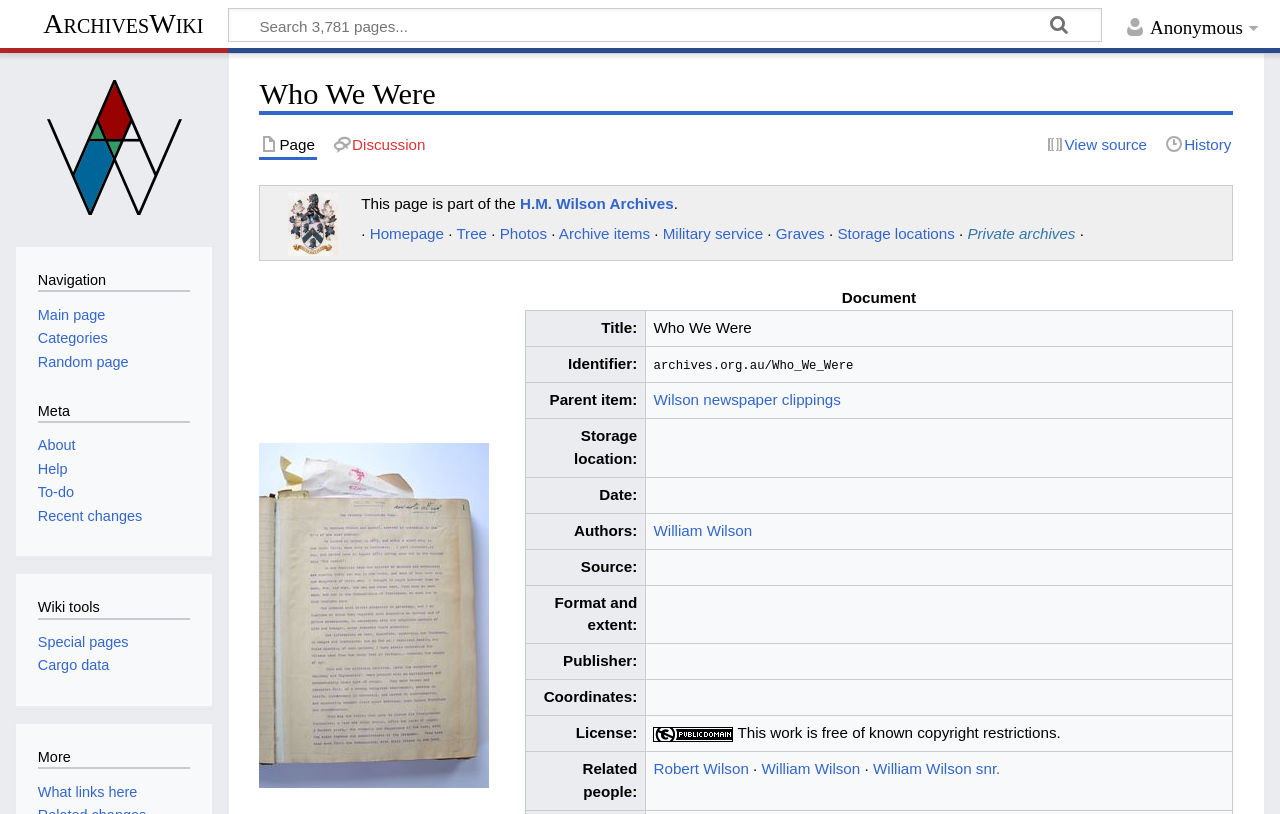What is the title of the page?
Using the image, elaborate on the answer with as much detail as possible.

The title of the page can be found in the heading 'Who We Were' which is located at the top of the webpage.